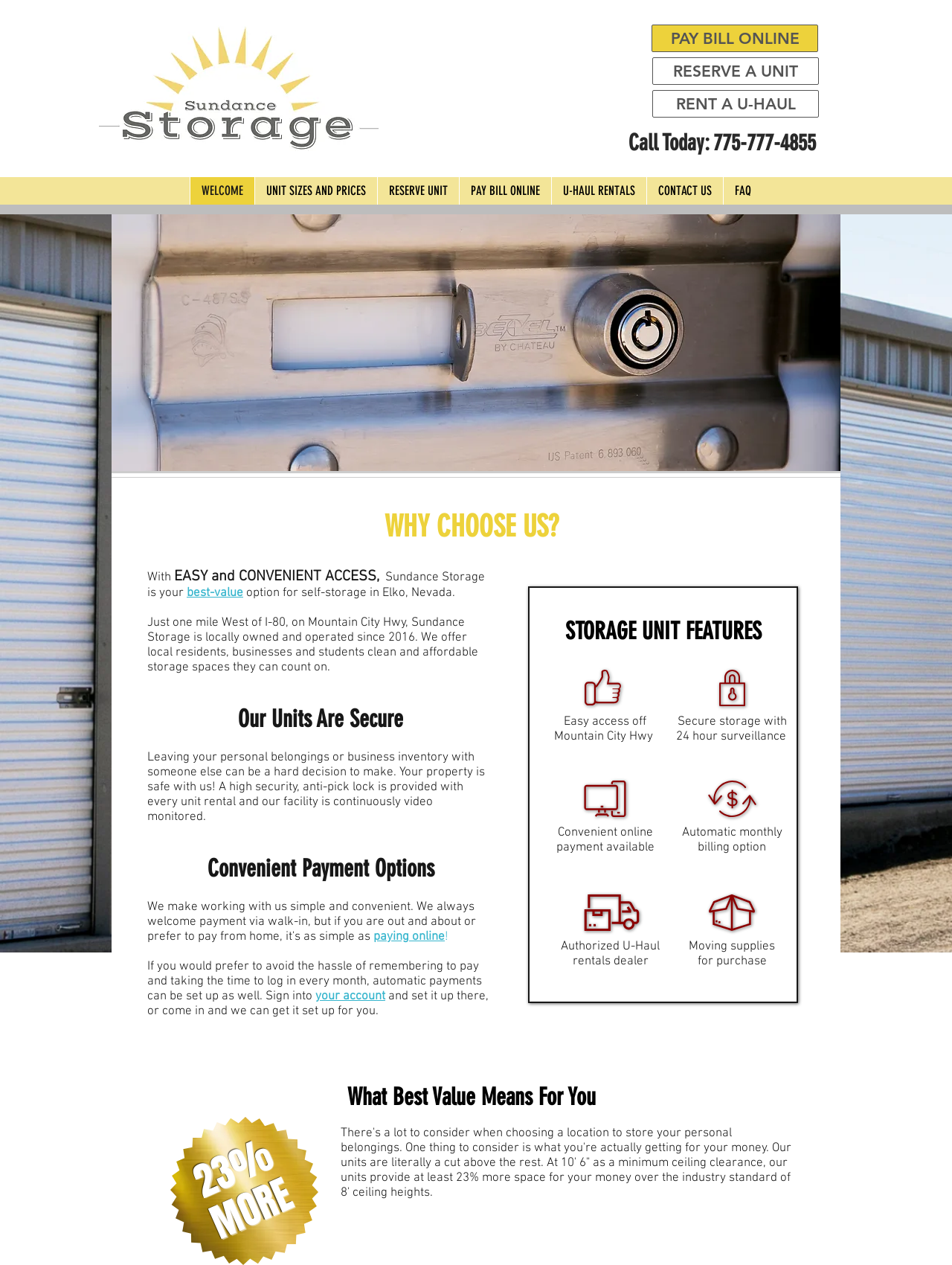What is the phone number to call?
Using the image, elaborate on the answer with as much detail as possible.

The phone number to call is located in the heading element 'Call Today: 775-777-4855' which is situated at the top of the webpage, making it easily accessible to users who want to contact Sundance Storage.